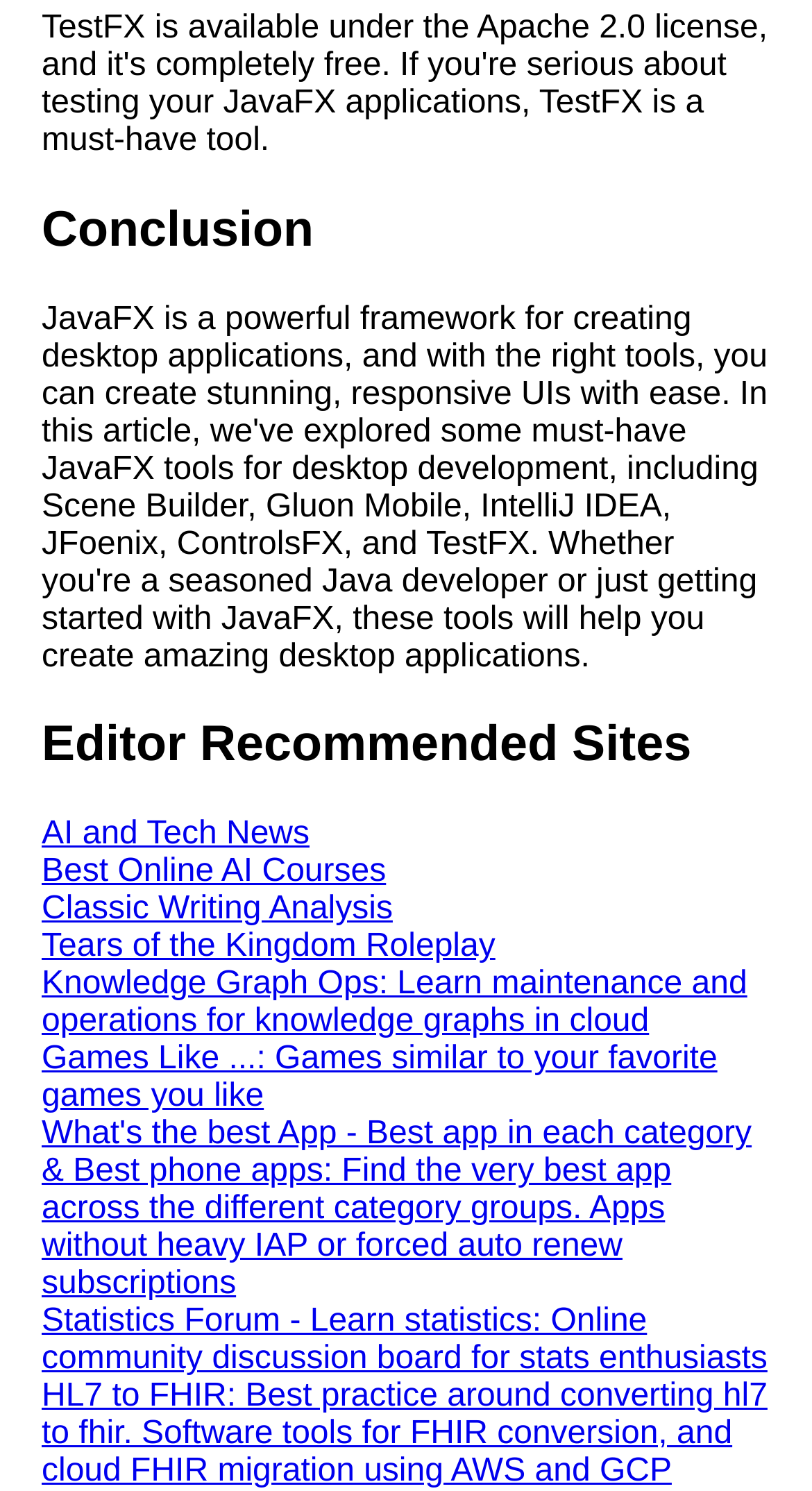Could you specify the bounding box coordinates for the clickable section to complete the following instruction: "Visit AI and Tech News"?

[0.051, 0.548, 0.381, 0.572]